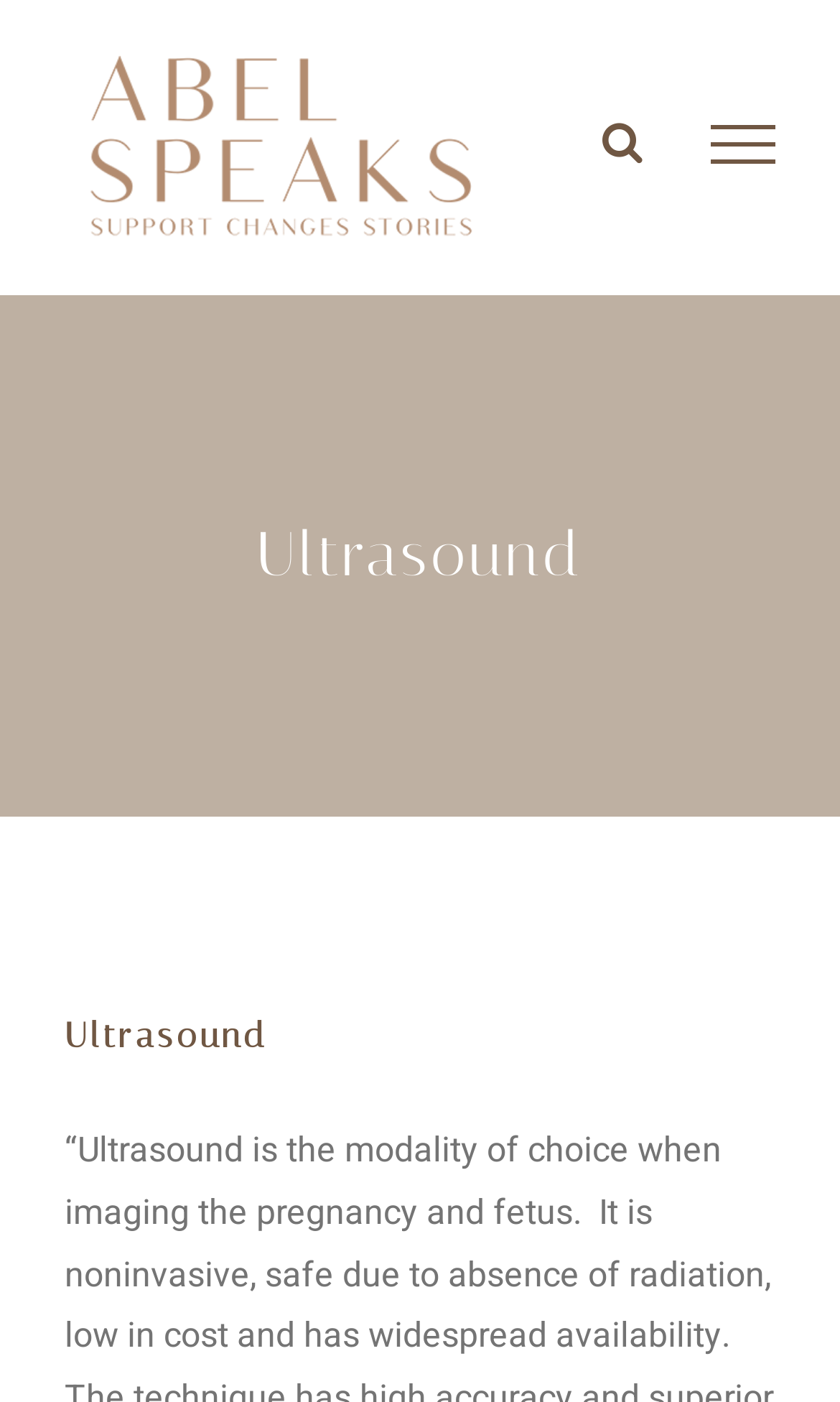Is the search function visible?
Please provide a single word or phrase as your answer based on the screenshot.

No